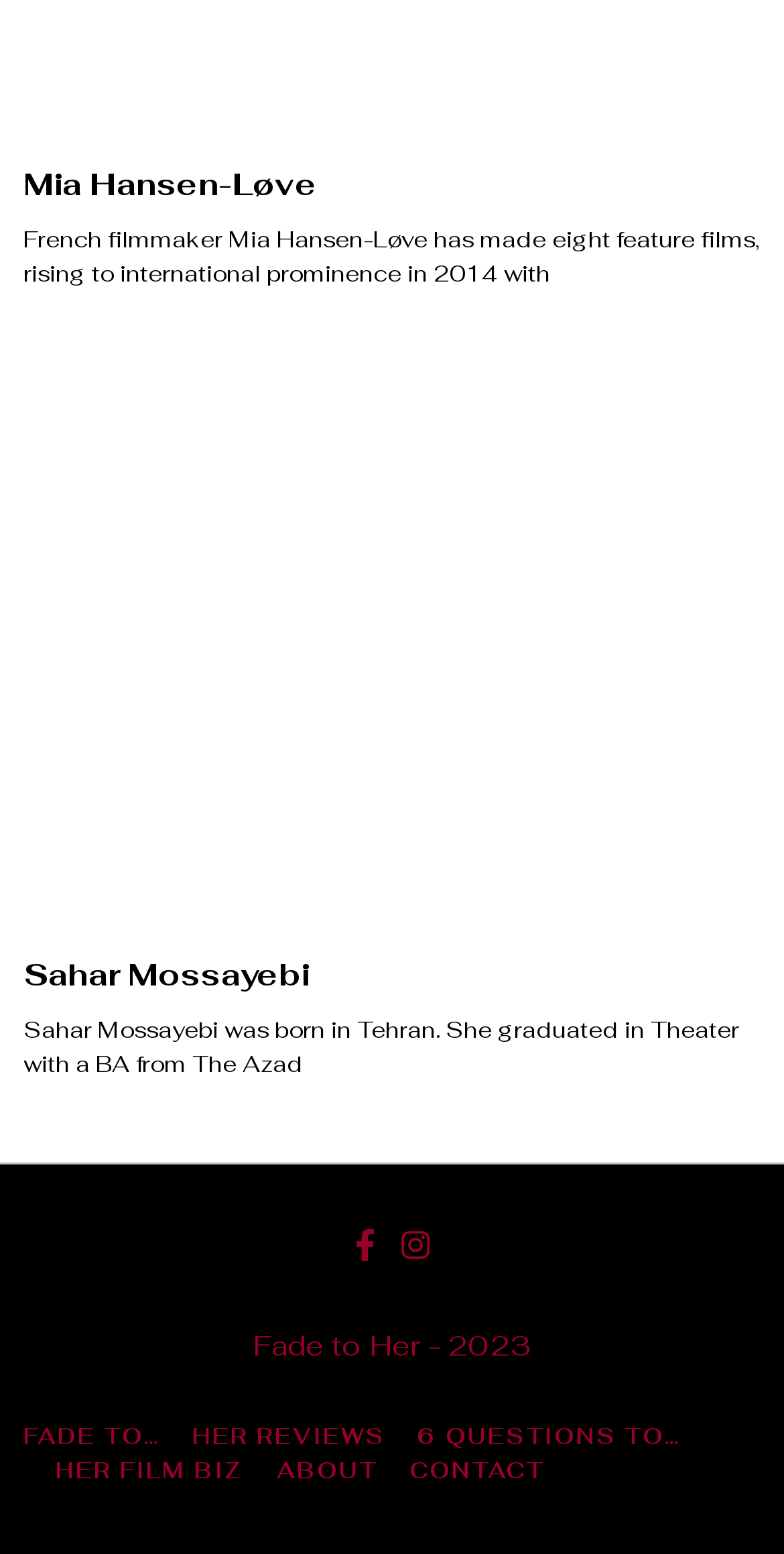How many links are there in the bottom section of the page?
By examining the image, provide a one-word or phrase answer.

6